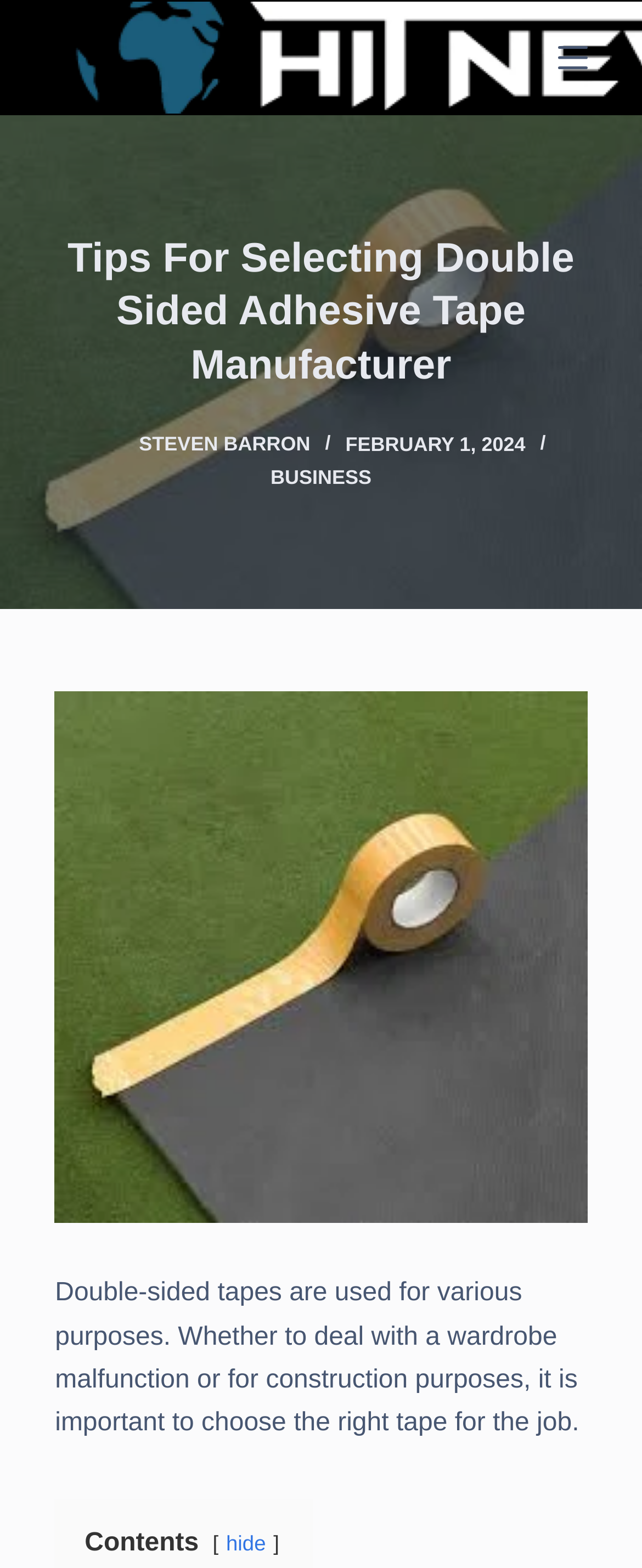Identify the bounding box for the UI element described as: "Business". The coordinates should be four float numbers between 0 and 1, i.e., [left, top, right, bottom].

[0.421, 0.298, 0.579, 0.312]